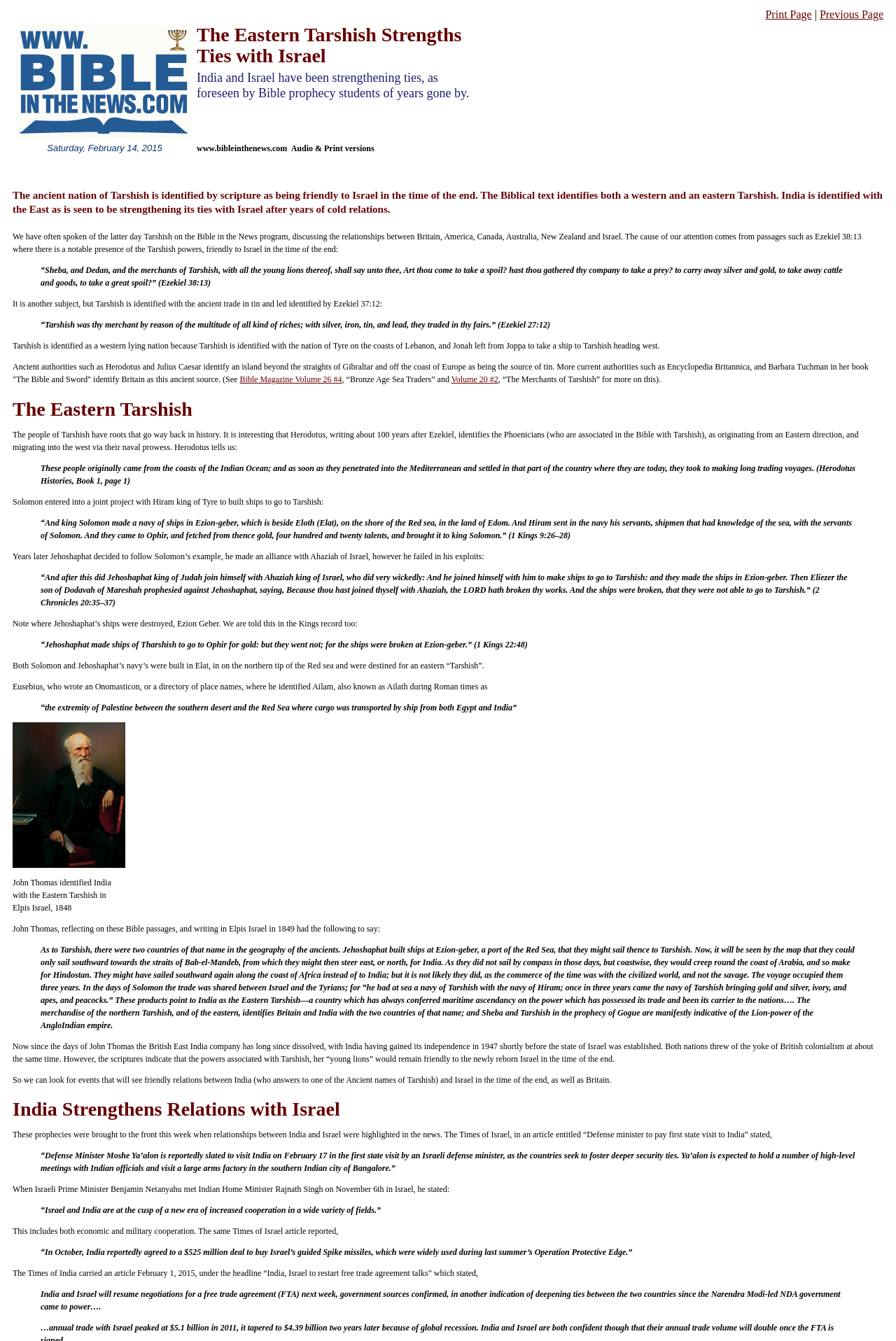Explain the webpage in detail, including its primary components.

The webpage is about the Bible in the News, specifically discussing the ancient nation of Tarshish and its connection to Israel. At the top, there are links to "Print Page" and "Previous Page" on the right side, and a layout table with two rows below. The first row contains an image and a text "The Eastern Tarshish Strengths Ties with Israel India and Israel have been strengthening ties, as foreseen by Bible prophecy students of years gone by." The second row has a date "Saturday, February 14, 2015" and a text "www.bibleinthenews.com Audio & Print versions".

Below the table, there is a heading "The ancient nation of Tarshish is identified by scripture as being friendly to Israel in the time of the end." followed by a block of text discussing the biblical text and its relation to Tarshish. There are several blockquotes with biblical passages and quotes from historians like Herodotus.

The webpage then discusses the Eastern Tarshish, with a heading "The Eastern Tarshish" and several blockquotes from historians and biblical passages. It explains how Solomon and Jehoshaphat built navies to go to Tarshish, and how Eusebius identified Ailam as the extremity of Palestine between the southern desert and the Red Sea.

The webpage also quotes John Thomas, who identified India with the Eastern Tarshish, and discusses how the British East India company has dissolved, and India has gained independence. It then mentions that the scriptures indicate that the powers associated with Tarshish would remain friendly to the newly reborn Israel in the time of the end.

Finally, the webpage discusses how India is strengthening relations with Israel, with a heading "India Strengthens Relations with Israel" and quotes from news articles about the defense minister's visit to India and the countries' plans to foster deeper security ties.